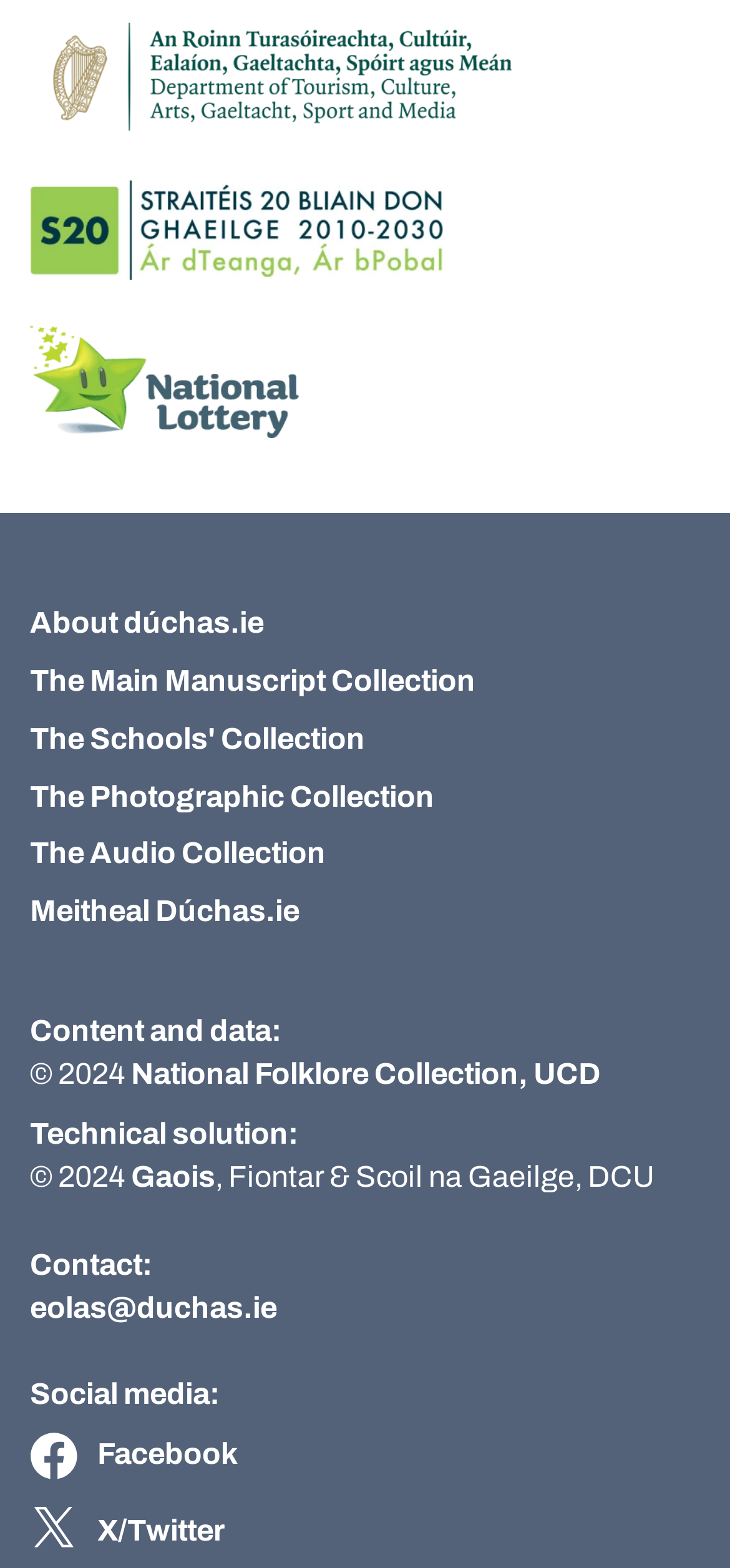Identify the bounding box coordinates of the clickable section necessary to follow the following instruction: "Explore the 'National Lottery' page". The coordinates should be presented as four float numbers from 0 to 1, i.e., [left, top, right, bottom].

[0.041, 0.208, 0.41, 0.28]